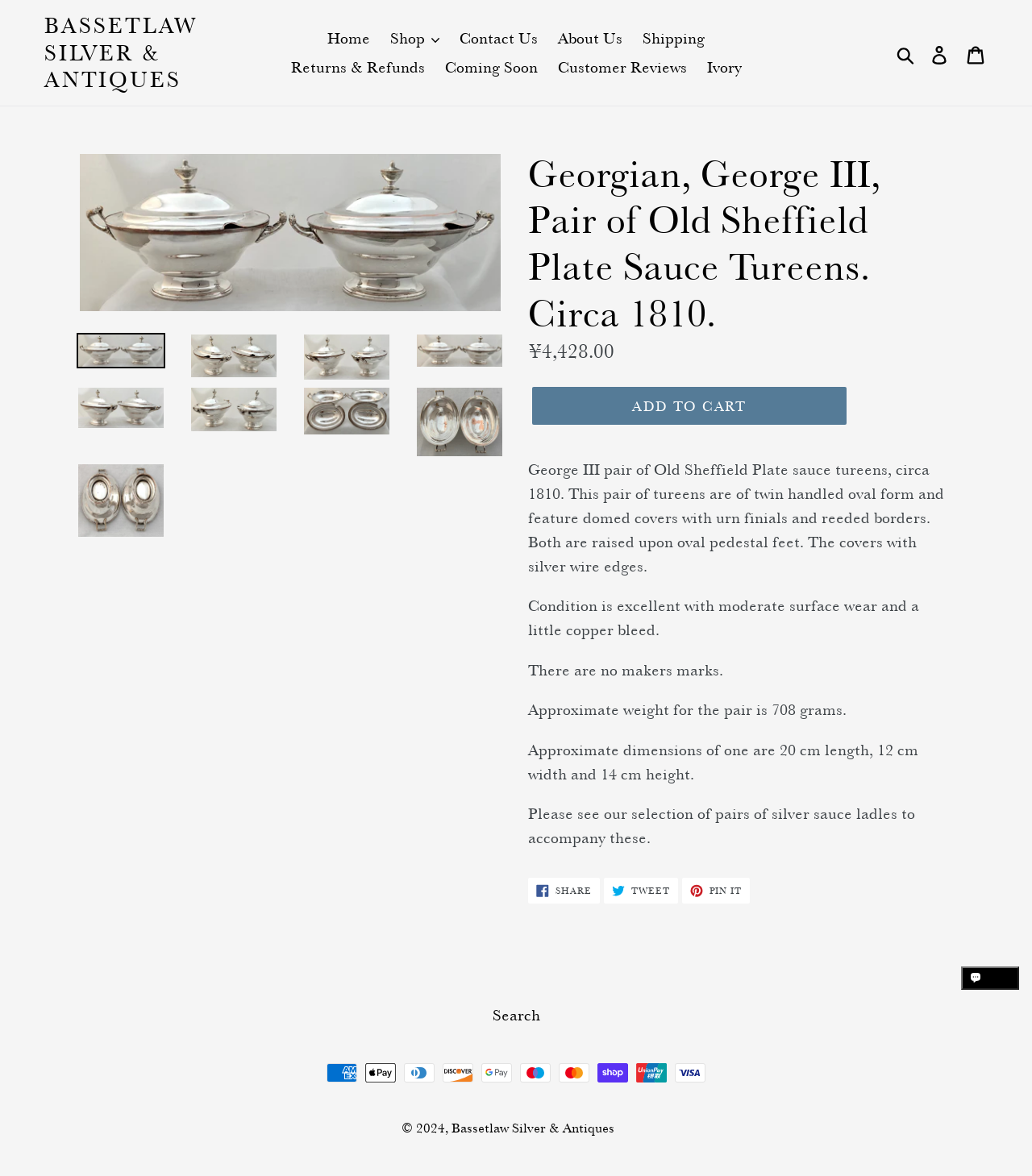What is the approximate weight of the pair of tureens?
Please give a detailed and elaborate answer to the question based on the image.

I found the approximate weight of the pair of tureens by reading the product description, which states that the approximate weight for the pair is 708 grams.